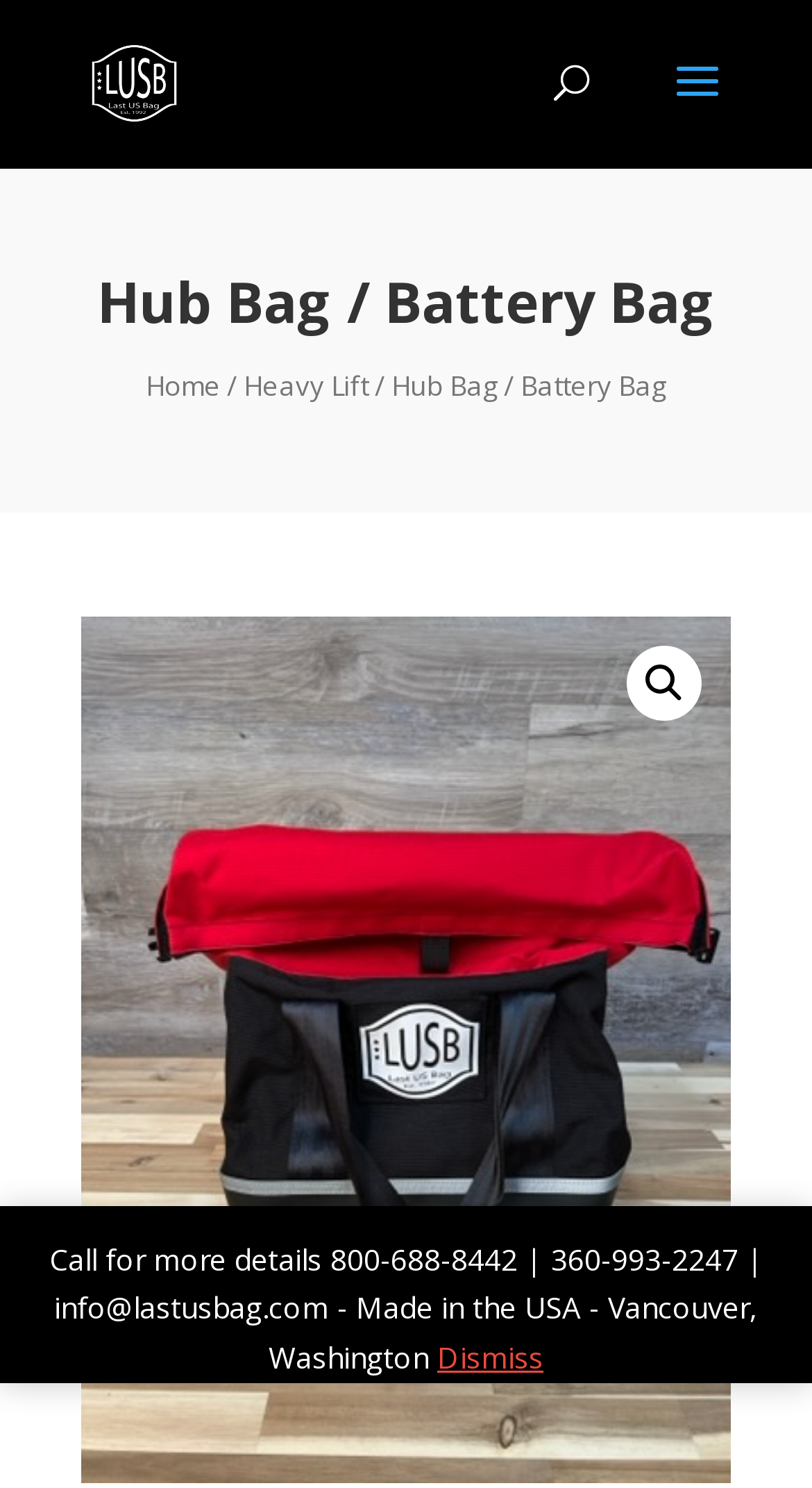Given the following UI element description: "Ricki Reay", find the bounding box coordinates in the webpage screenshot.

None